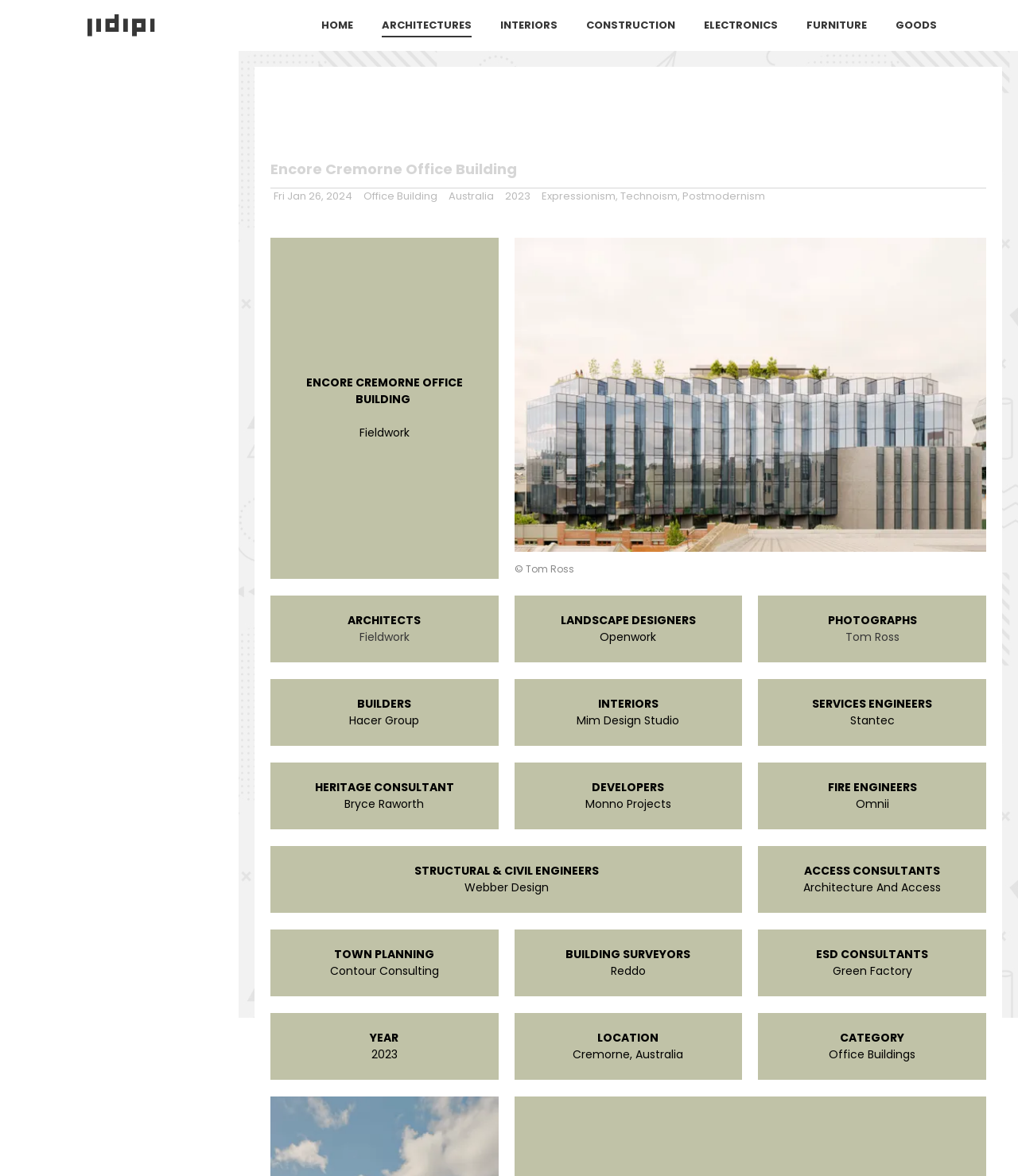Locate the bounding box of the UI element based on this description: "Postmodernism". Provide four float numbers between 0 and 1 as [left, top, right, bottom].

[0.67, 0.16, 0.752, 0.173]